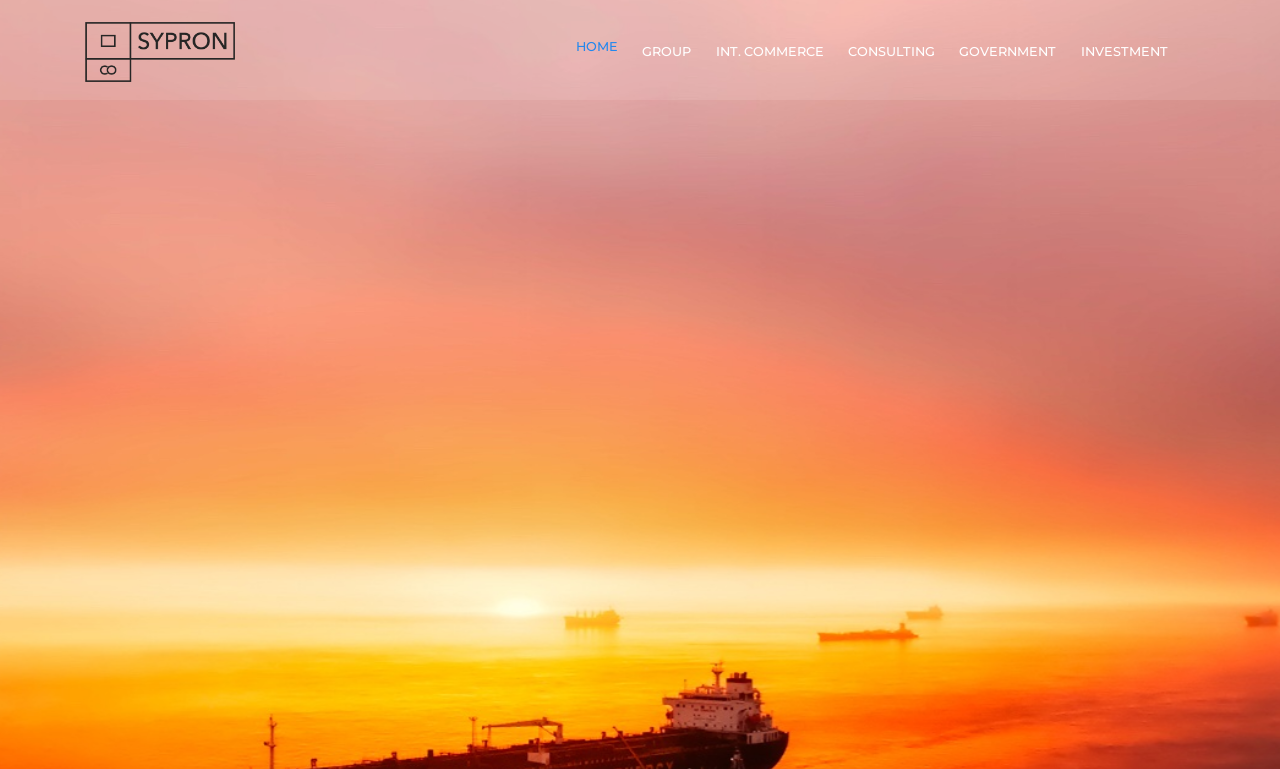Use a single word or phrase to respond to the question:
What is the position of the logo relative to the navigation links?

Above